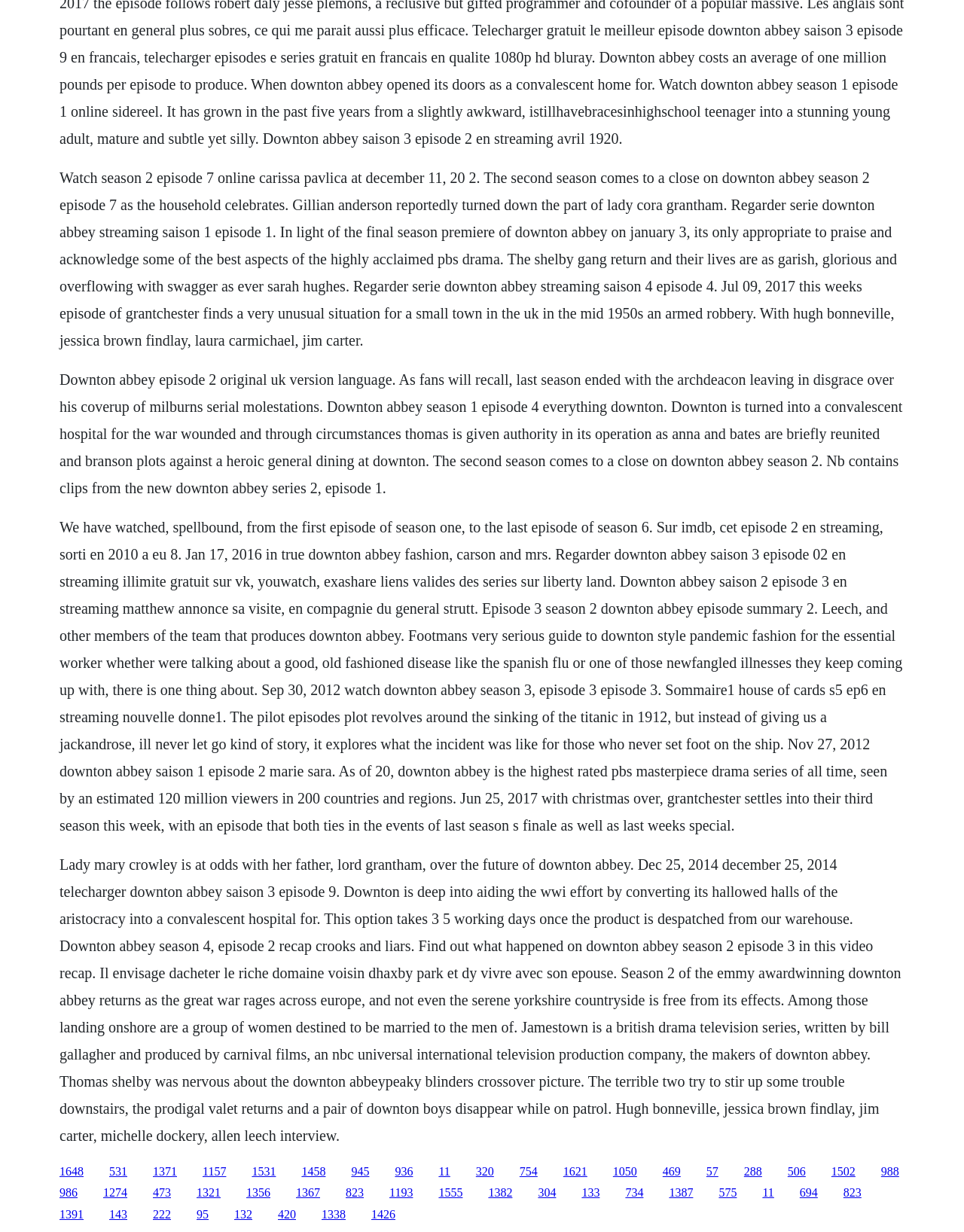Predict the bounding box coordinates of the area that should be clicked to accomplish the following instruction: "Click on the link to watch Downton Abbey season 2 episode 7 online". The bounding box coordinates should consist of four float numbers between 0 and 1, i.e., [left, top, right, bottom].

[0.062, 0.137, 0.931, 0.283]